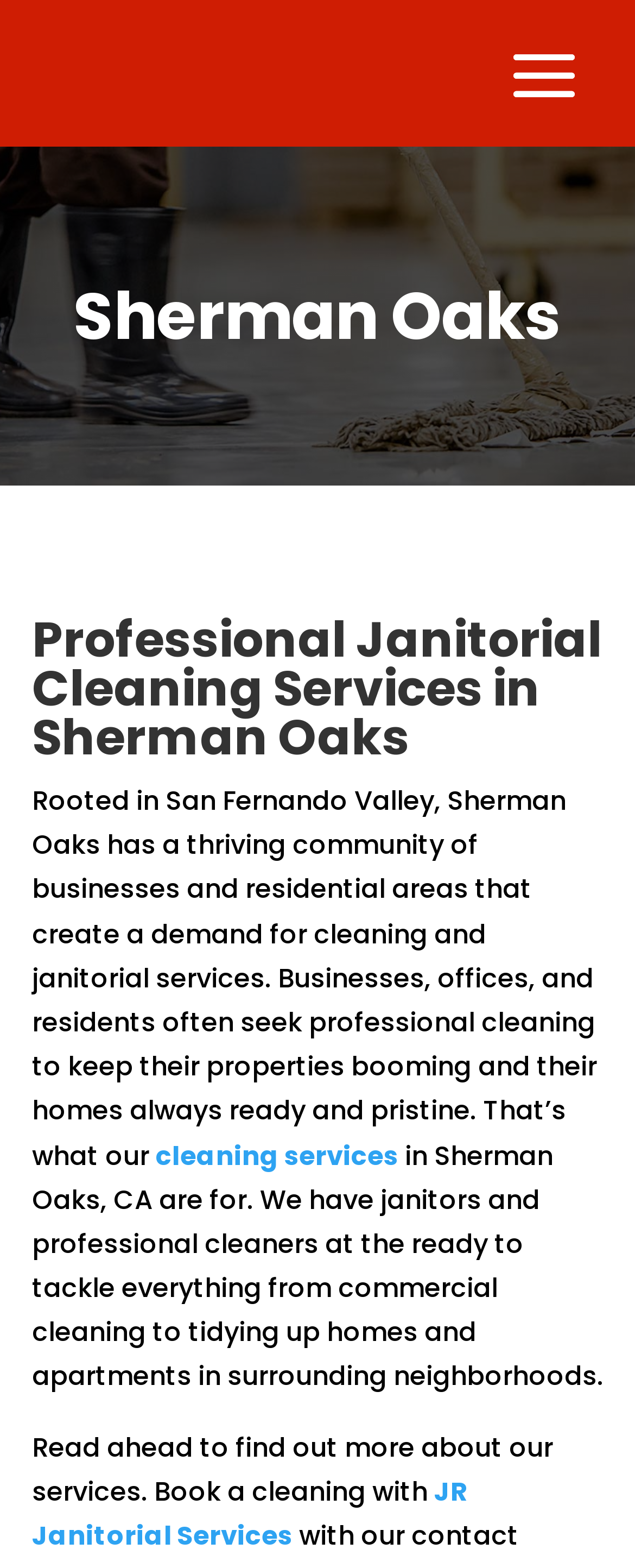What is the text of the webpage's headline?

Professional Janitorial Cleaning Services in Sherman Oaks